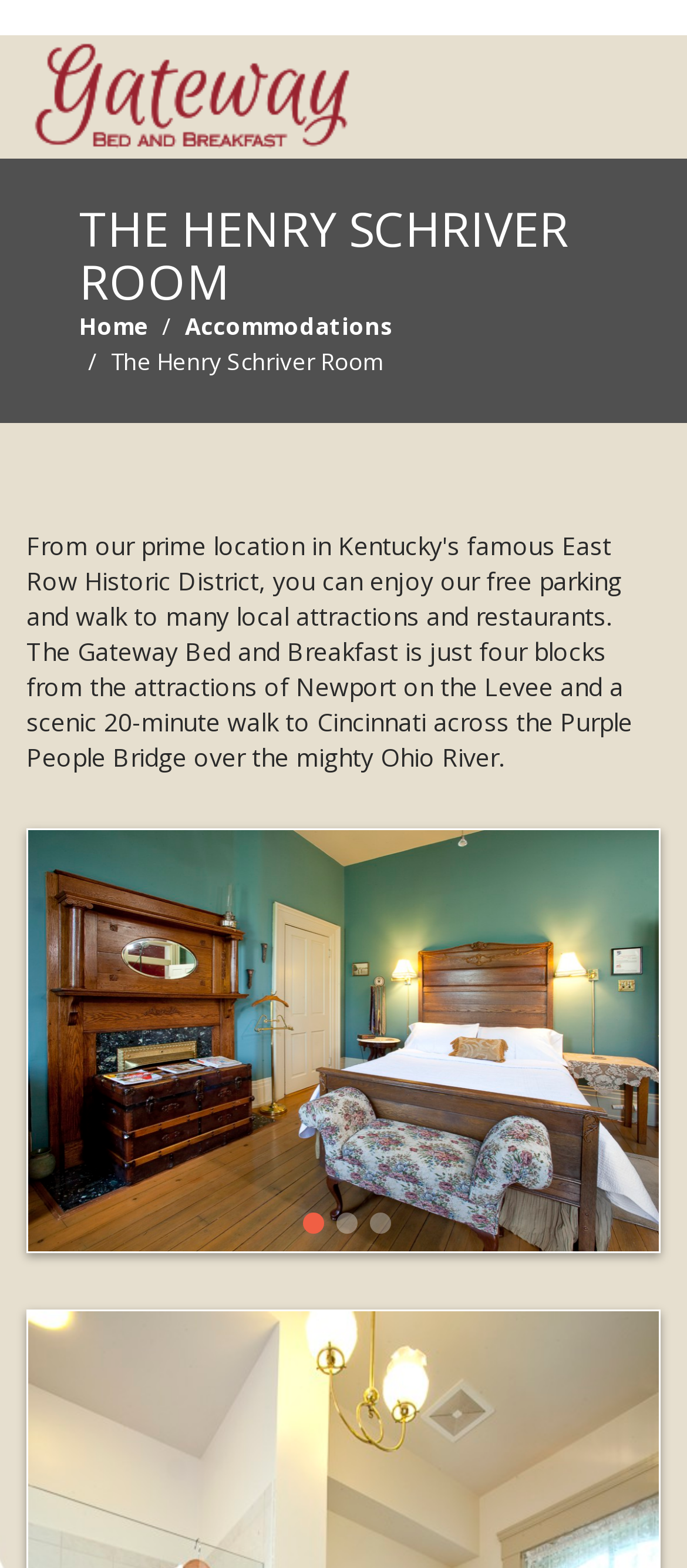Give the bounding box coordinates for the element described as: "2".

[0.488, 0.774, 0.519, 0.787]